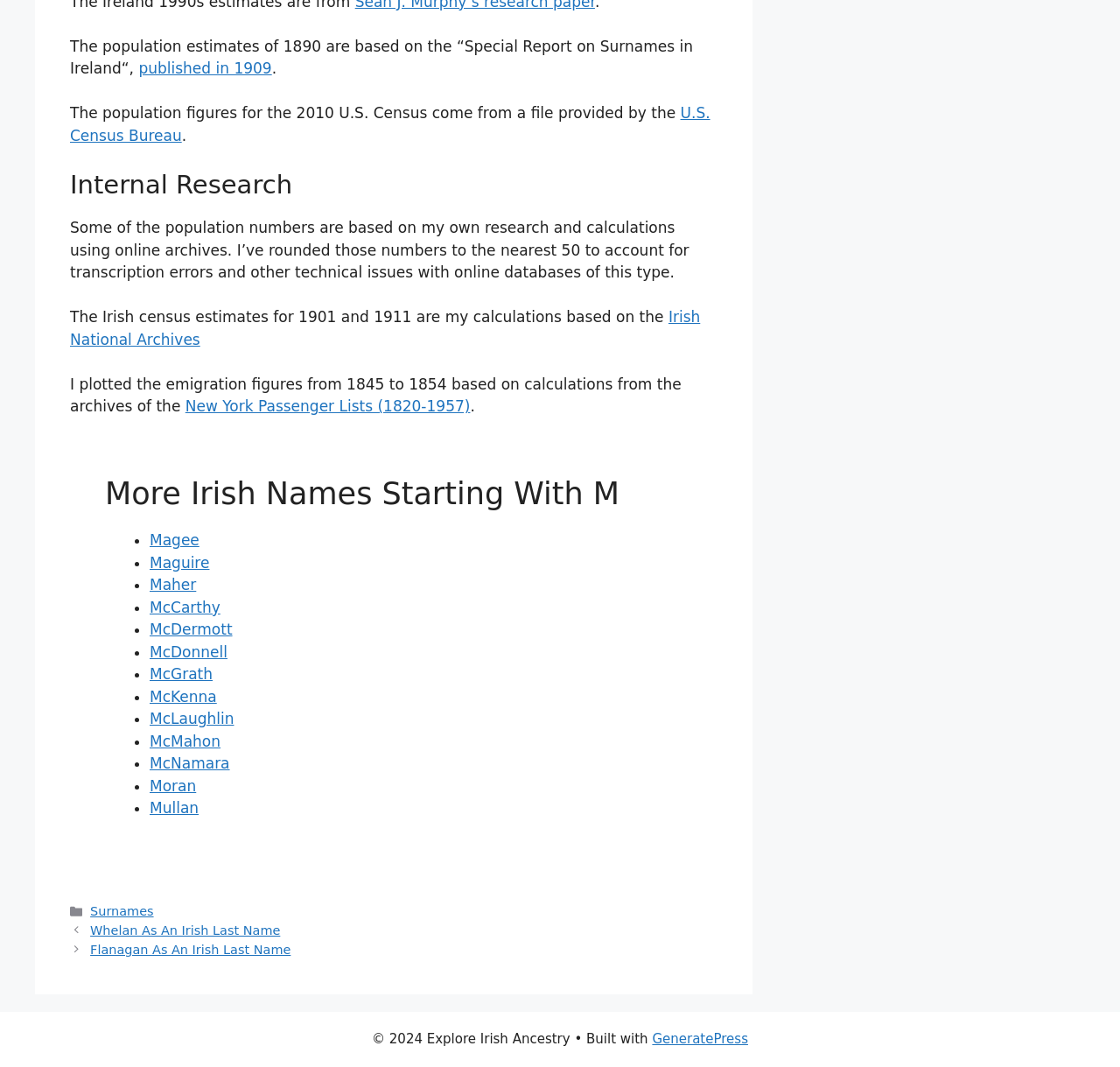What is the name of the website's theme?
Offer a detailed and full explanation in response to the question.

The answer can be found in the footer section, where it is mentioned that the website is 'Built with GeneratePress'. This indicates that GeneratePress is the theme used by the website.